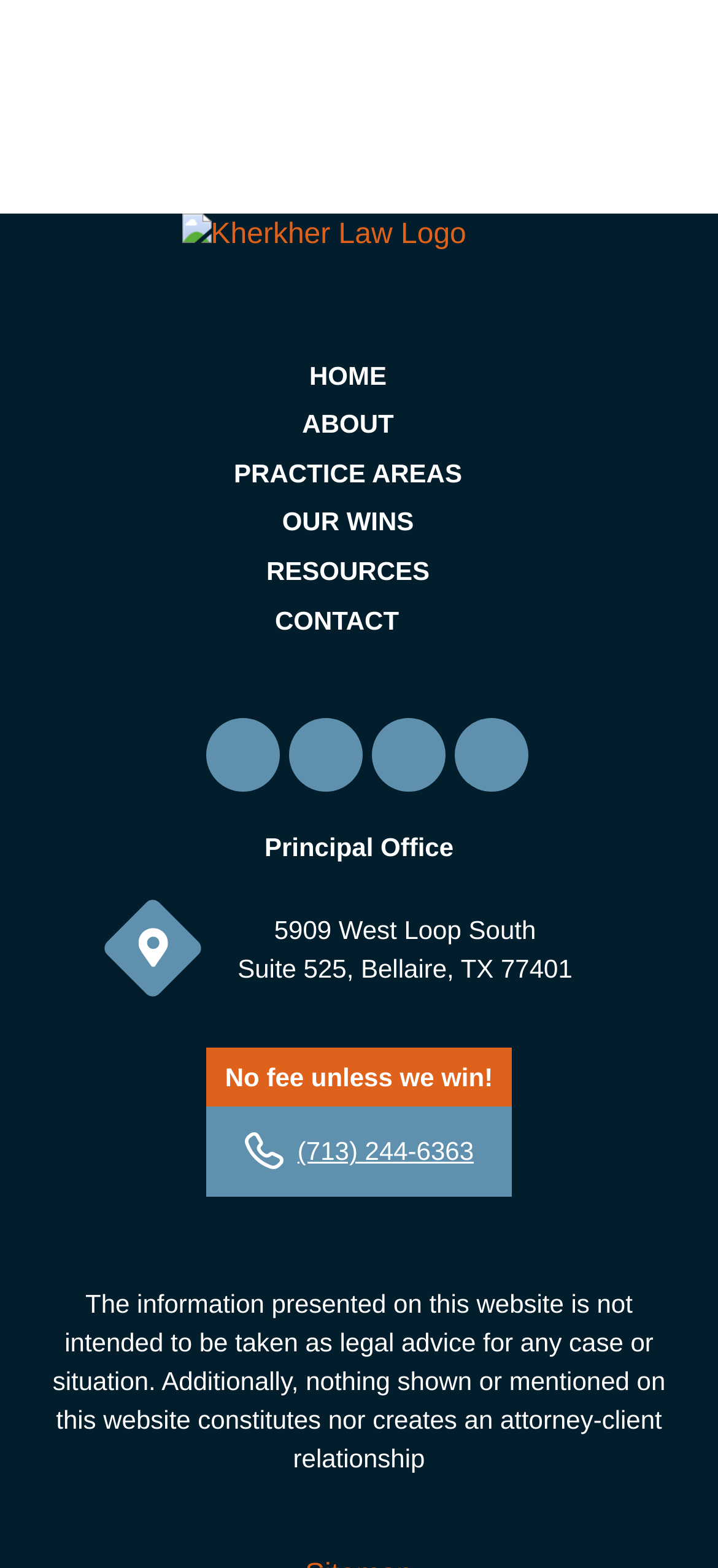Please indicate the bounding box coordinates of the element's region to be clicked to achieve the instruction: "Click the 'OUR WINS' link". Provide the coordinates as four float numbers between 0 and 1, i.e., [left, top, right, bottom].

[0.393, 0.323, 0.576, 0.342]